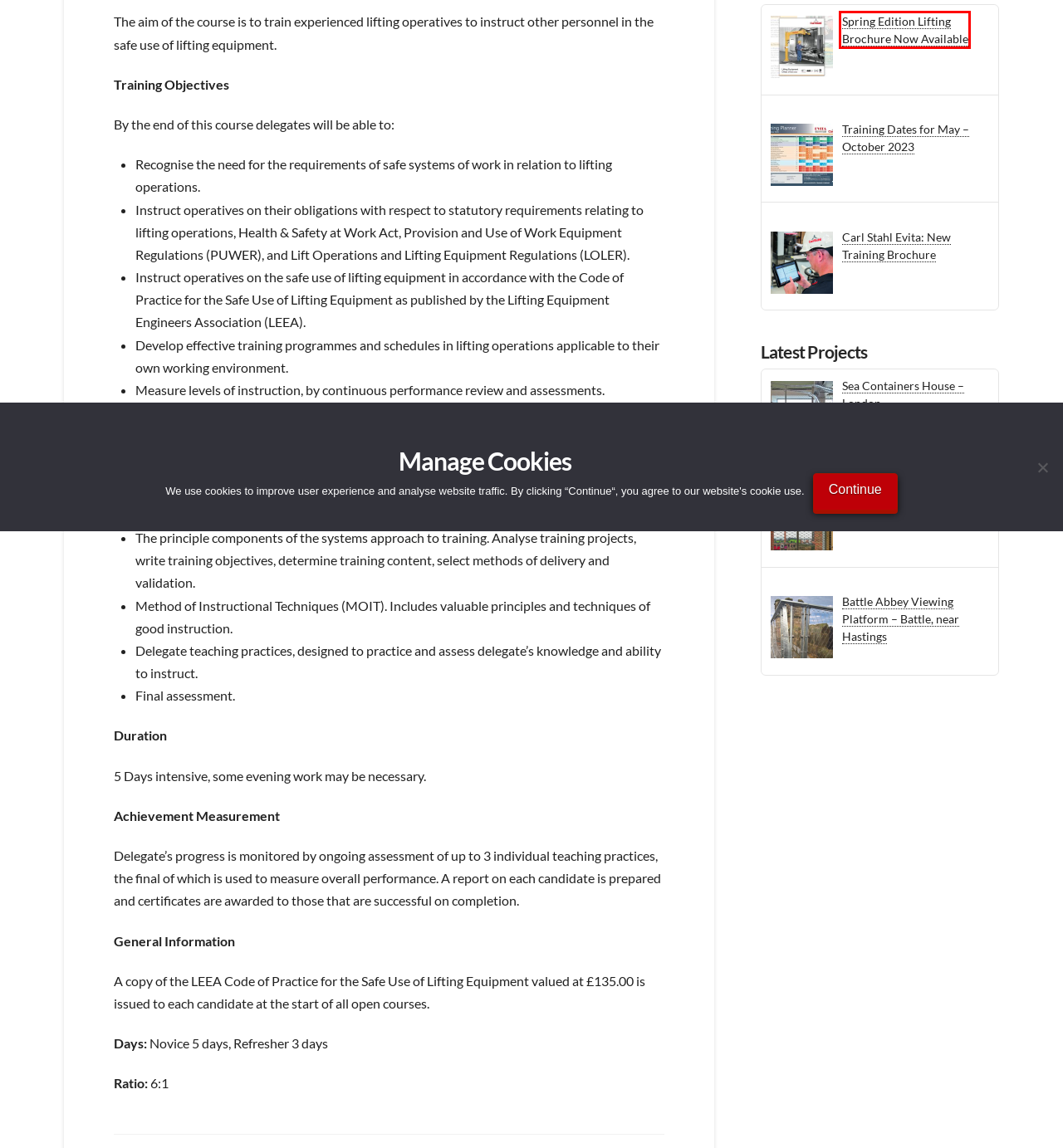You have been given a screenshot of a webpage, where a red bounding box surrounds a UI element. Identify the best matching webpage description for the page that loads after the element in the bounding box is clicked. Options include:
A. The Malings – Phase 1: Gateshead, Newcastle | Carl Stahl Evita
B. Training Dates for May – October 2023 | Carl Stahl Evita
C. Spring Edition Lifting Brochure Now Available | Carl Stahl Evita
D. Sea Containers House - X-Tend Mesh | Carl Stahl Evita
E. Lifting Operations | Carl Stahl Evita
F. Carl Stahl Evita: New Training Brochure | Carl Stahl Evita
G. Battle Abbey Viewing Platform – Battle, near Hastings | Carl Stahl Evita
H. Carl Stahl Evita - Lifting Systems Solutions

C